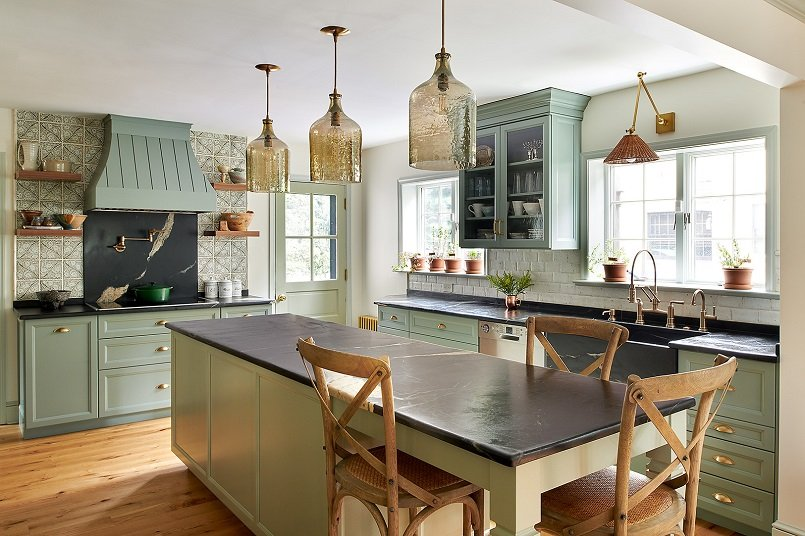Please respond in a single word or phrase: 
What is the purpose of the pendant lighting above the kitchen island?

illumination and elegance